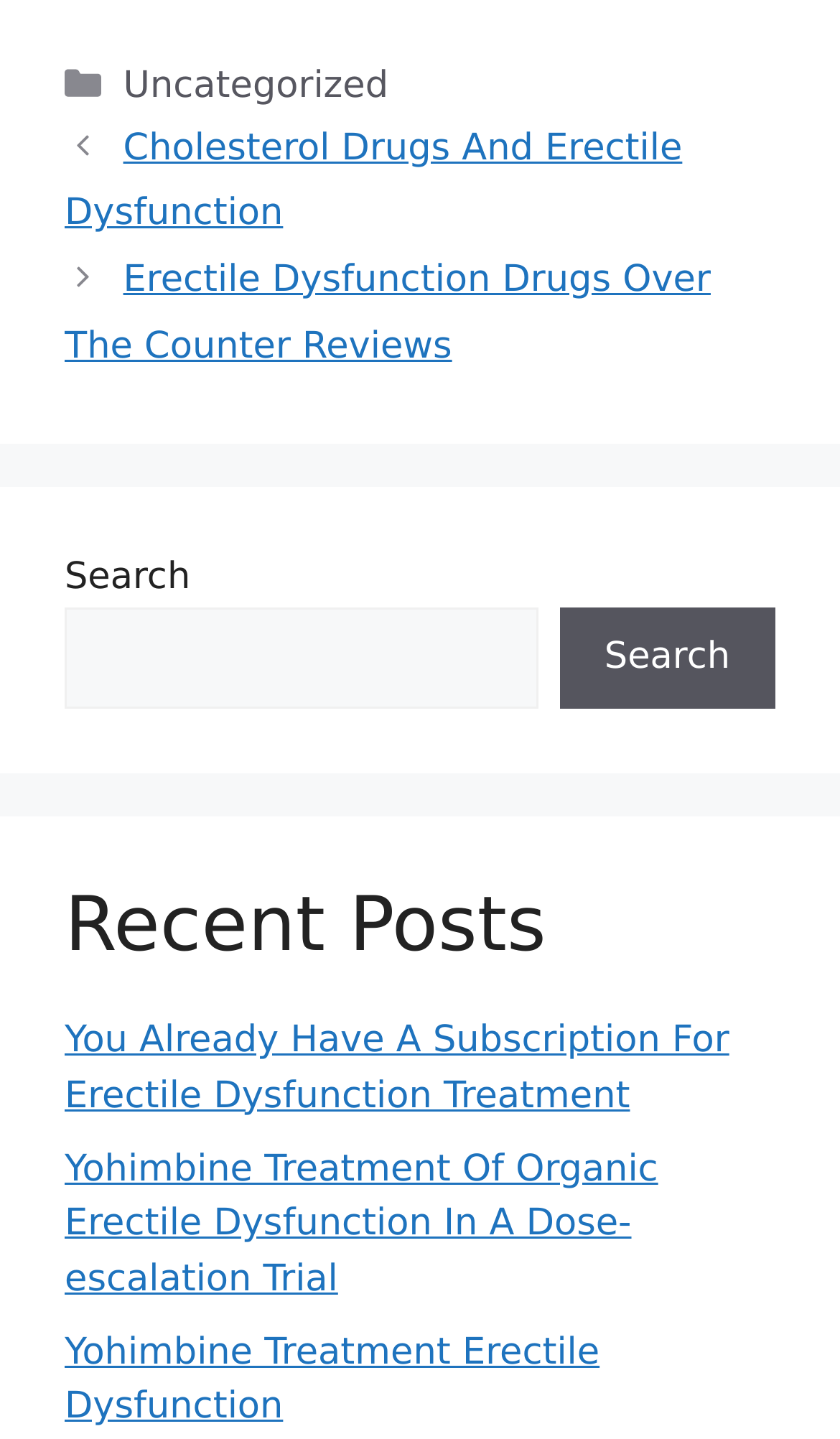Provide the bounding box coordinates for the UI element described in this sentence: "Search". The coordinates should be four float values between 0 and 1, i.e., [left, top, right, bottom].

[0.666, 0.422, 0.923, 0.493]